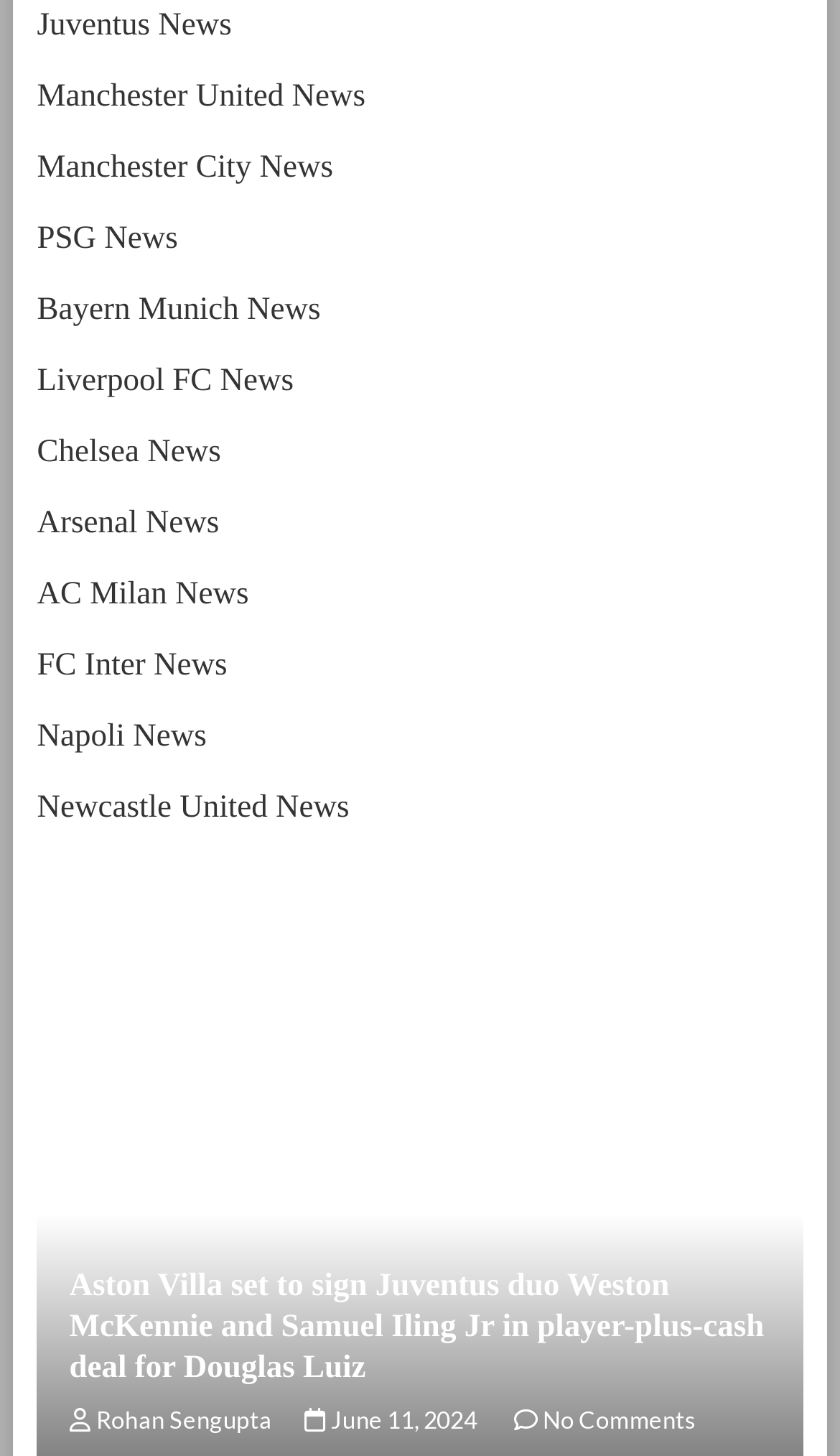Please identify the bounding box coordinates of the area I need to click to accomplish the following instruction: "Read Aston Villa set to sign Juventus duo Weston McKennie and Samuel Iling Jr in player-plus-cash deal for Douglas Luiz".

[0.083, 0.872, 0.91, 0.952]